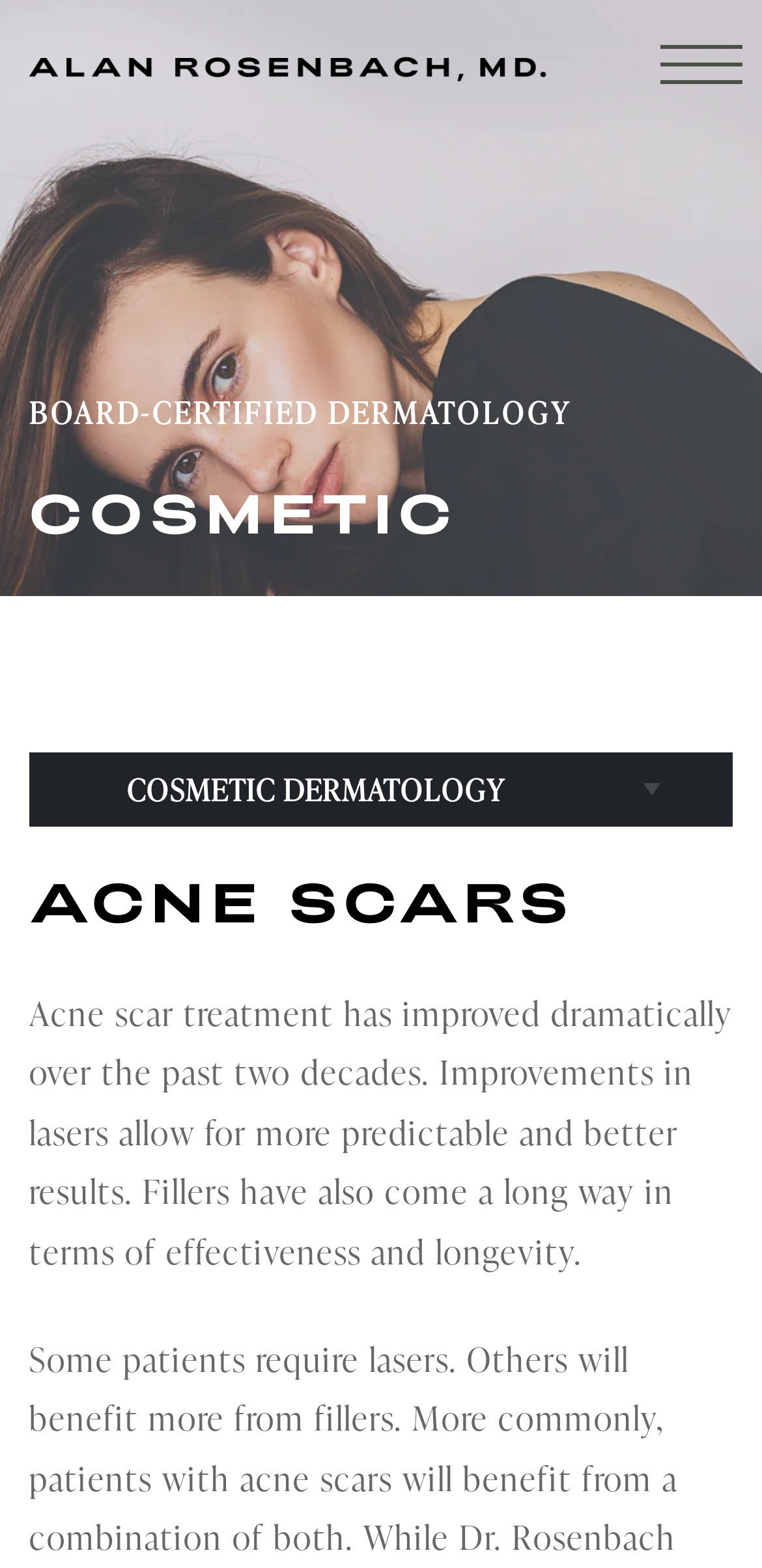Determine the bounding box coordinates for the clickable element required to fulfill the instruction: "Click the Dr. Alan Rosenbach Logo". Provide the coordinates as four float numbers between 0 and 1, i.e., [left, top, right, bottom].

[0.038, 0.028, 0.718, 0.055]